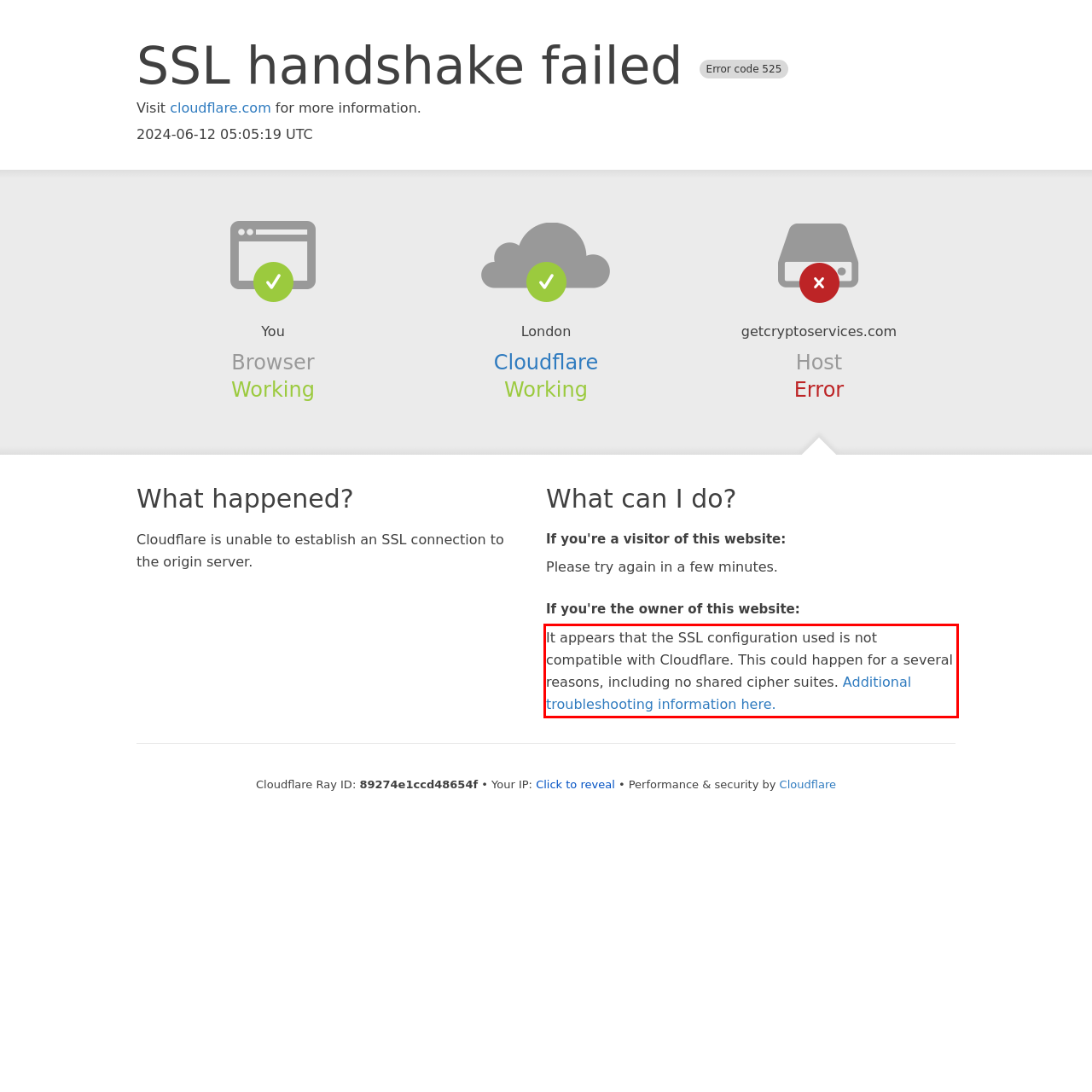You are given a screenshot of a webpage with a UI element highlighted by a red bounding box. Please perform OCR on the text content within this red bounding box.

It appears that the SSL configuration used is not compatible with Cloudflare. This could happen for a several reasons, including no shared cipher suites. Additional troubleshooting information here.